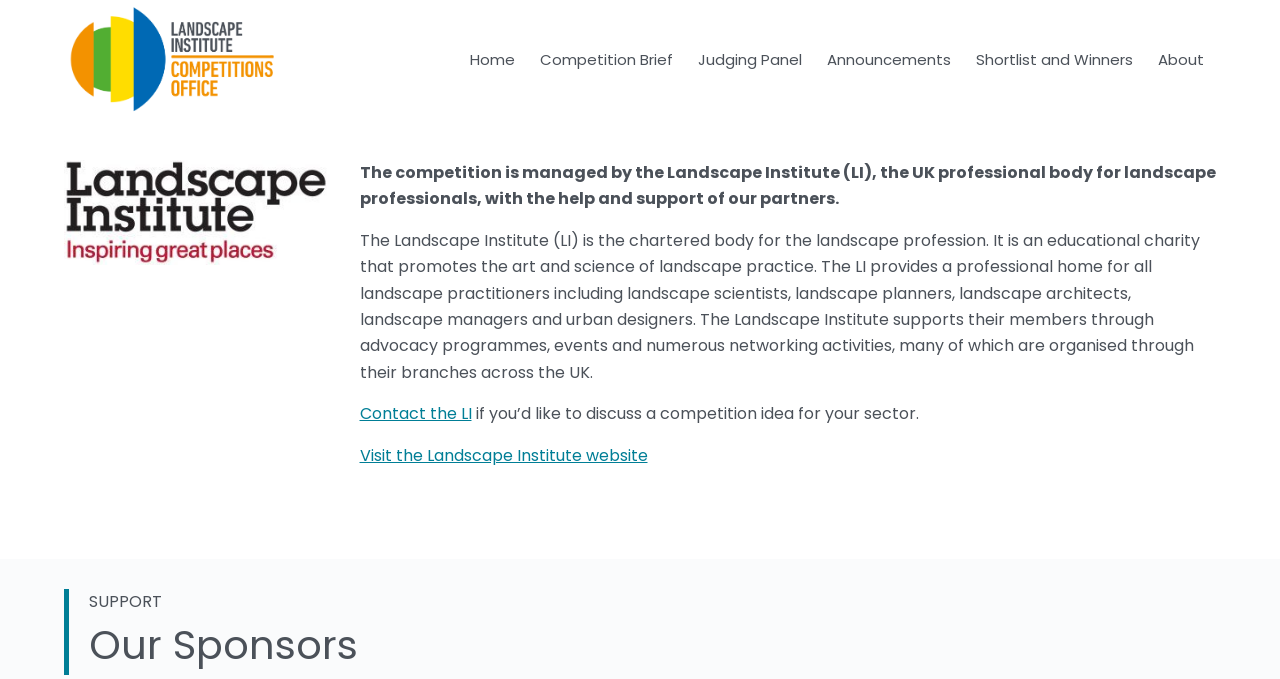Pinpoint the bounding box coordinates of the clickable area necessary to execute the following instruction: "Click the 'Home' link". The coordinates should be given as four float numbers between 0 and 1, namely [left, top, right, bottom].

[0.357, 0.0, 0.412, 0.177]